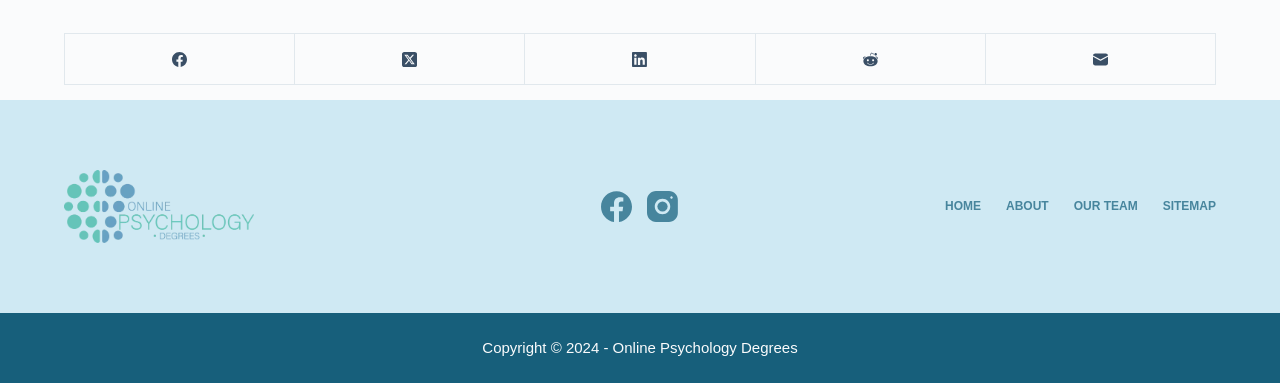Extract the bounding box coordinates for the HTML element that matches this description: "Home". The coordinates should be four float numbers between 0 and 1, i.e., [left, top, right, bottom].

[0.729, 0.519, 0.776, 0.56]